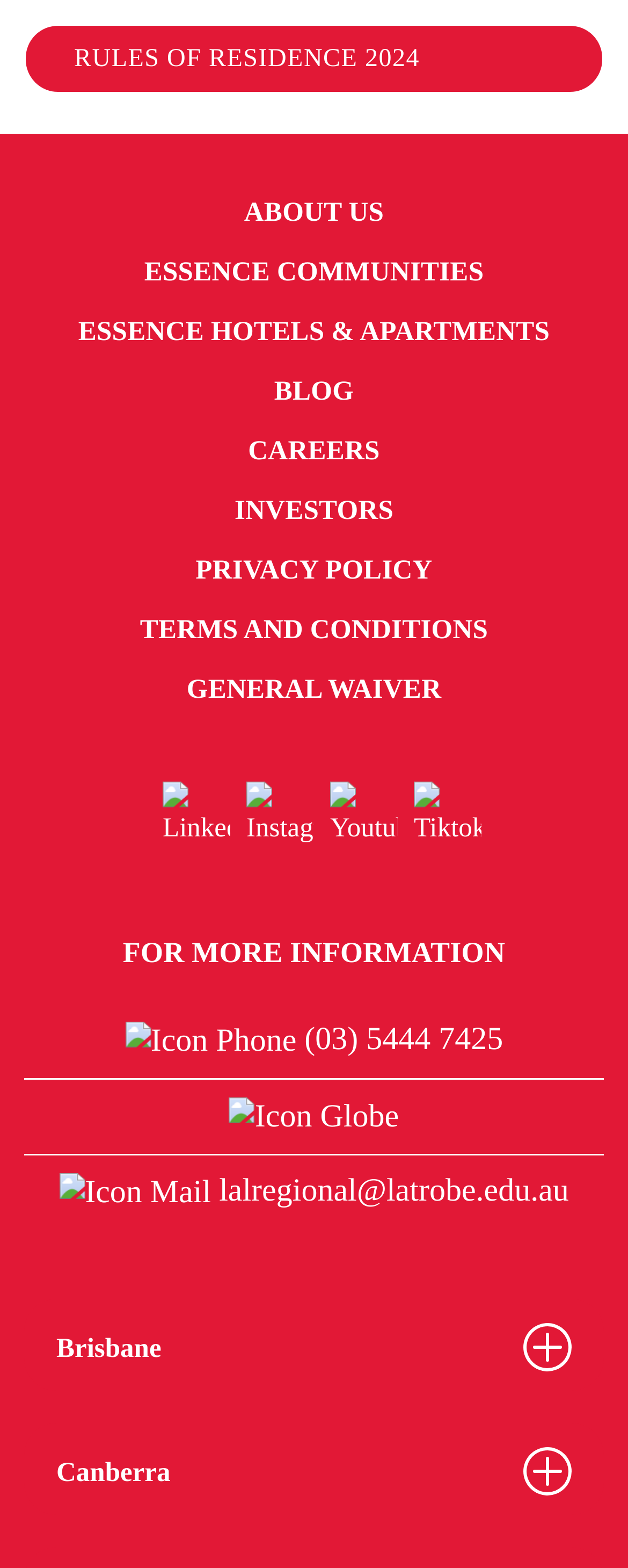Could you specify the bounding box coordinates for the clickable section to complete the following instruction: "Open Linkedin page"?

[0.259, 0.498, 0.367, 0.541]